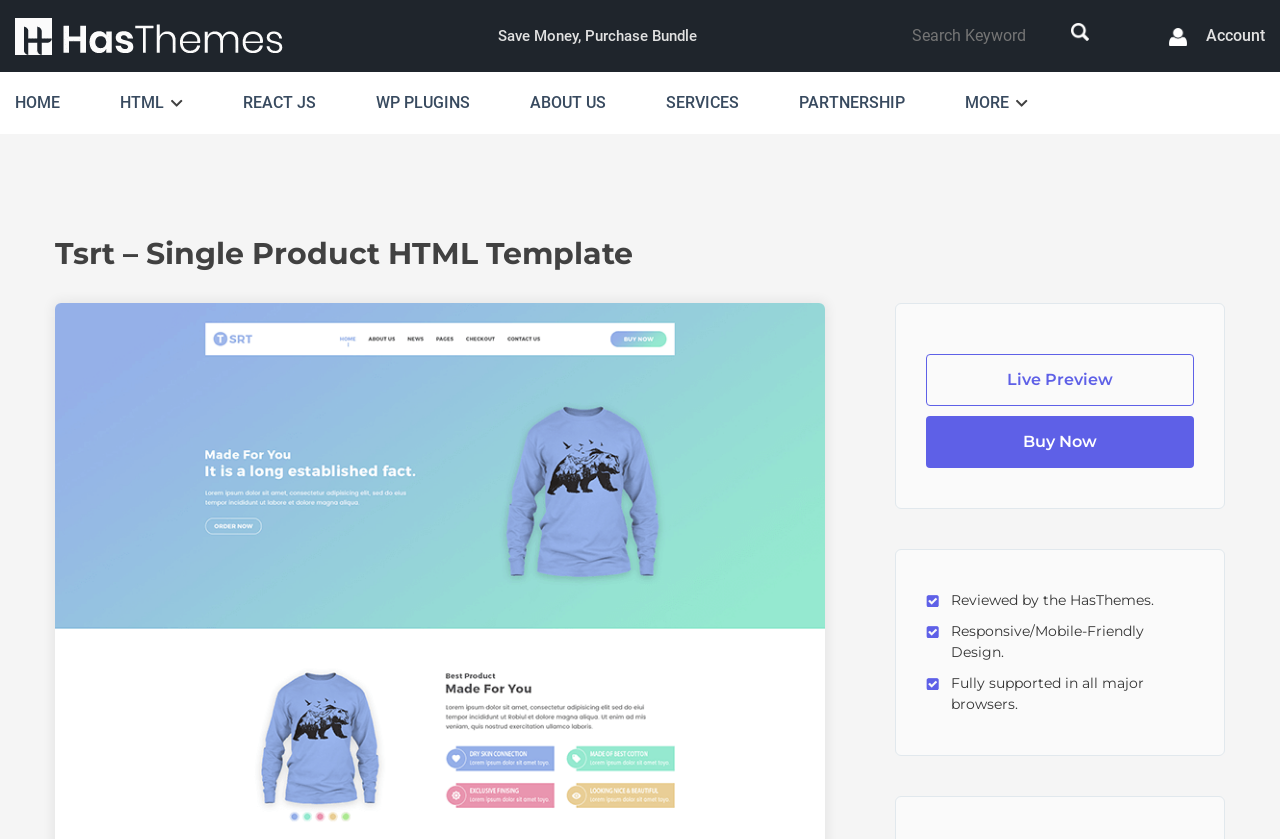From the image, can you give a detailed response to the question below:
What is the design approach of this template?

The webpage highlights that the template features a 'Responsive/Mobile-Friendly Design', indicating that the design approach is focused on providing an optimal user experience across various devices and screen sizes.